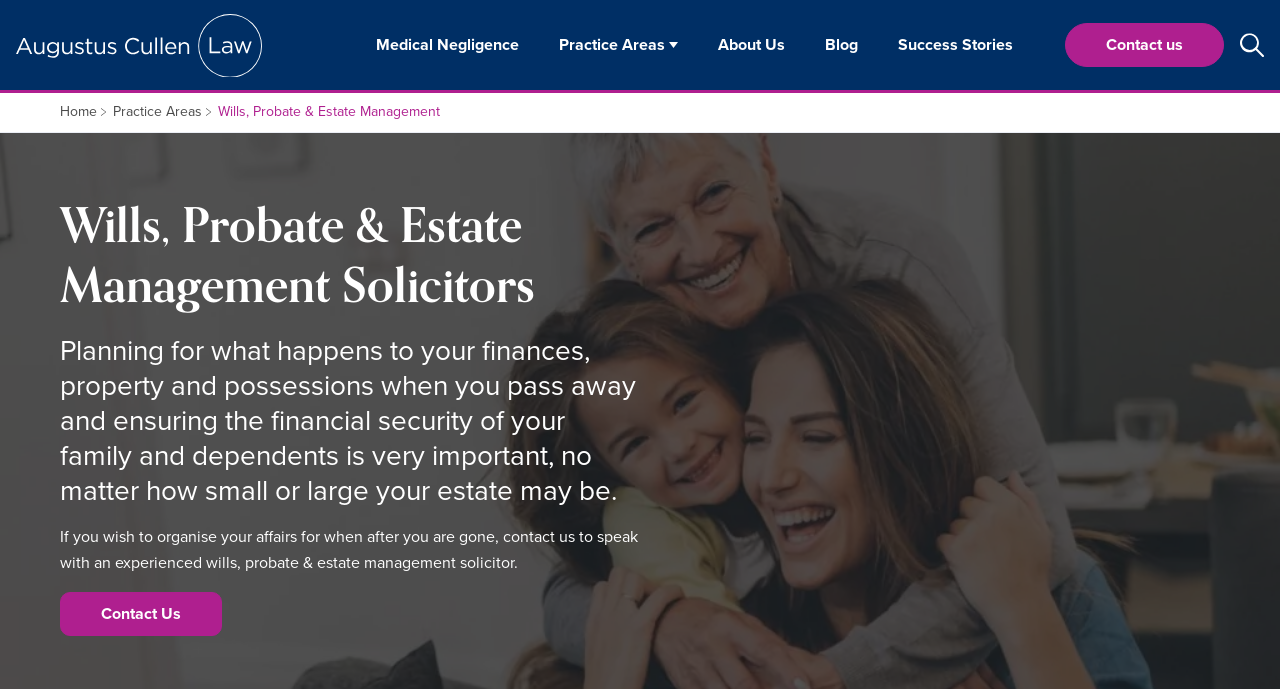How many buttons are there on the webpage?
Provide a thorough and detailed answer to the question.

There is only one button on the webpage, which is located on the top-right corner and has no text, but contains an image.